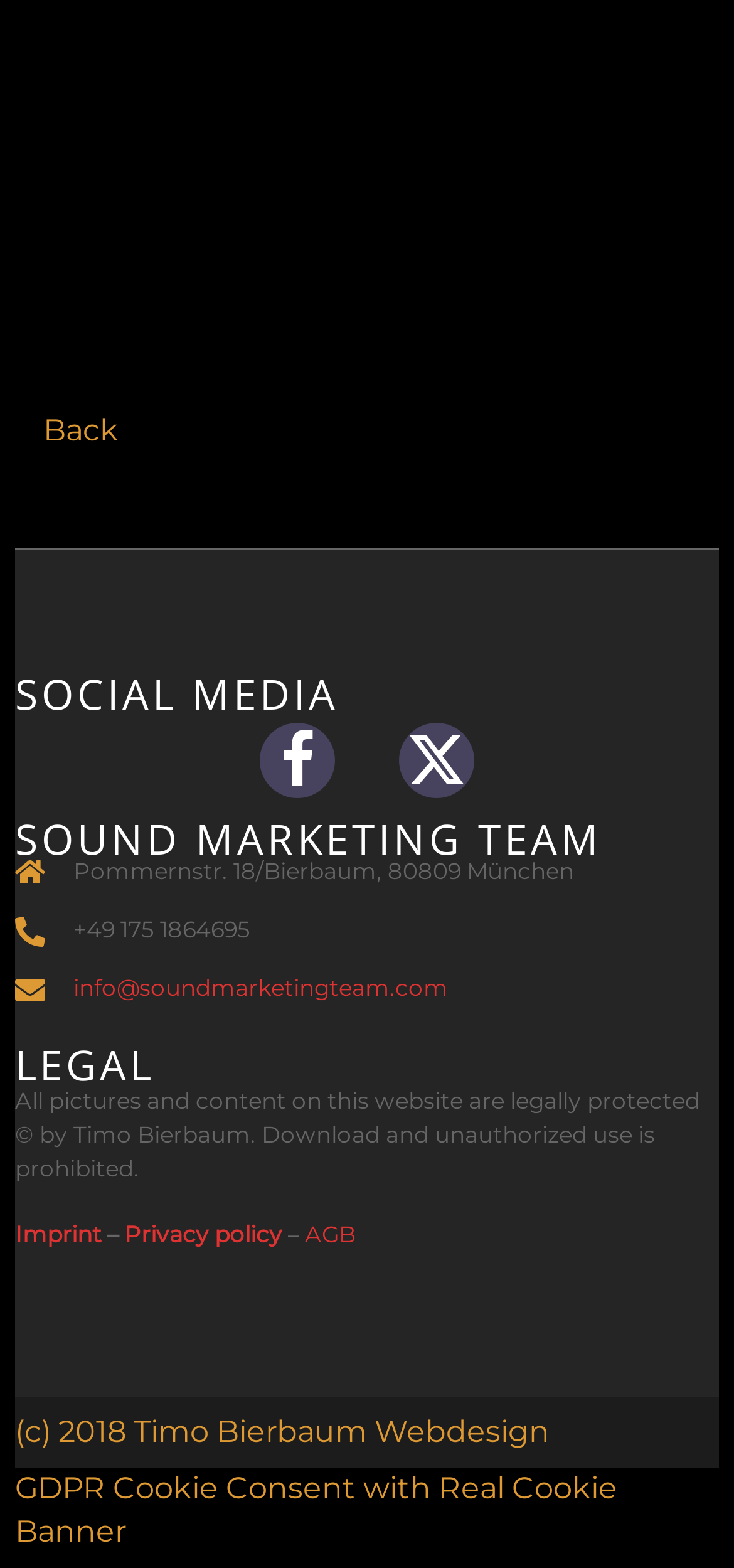Kindly determine the bounding box coordinates for the area that needs to be clicked to execute this instruction: "Check the privacy policy".

[0.169, 0.778, 0.385, 0.796]